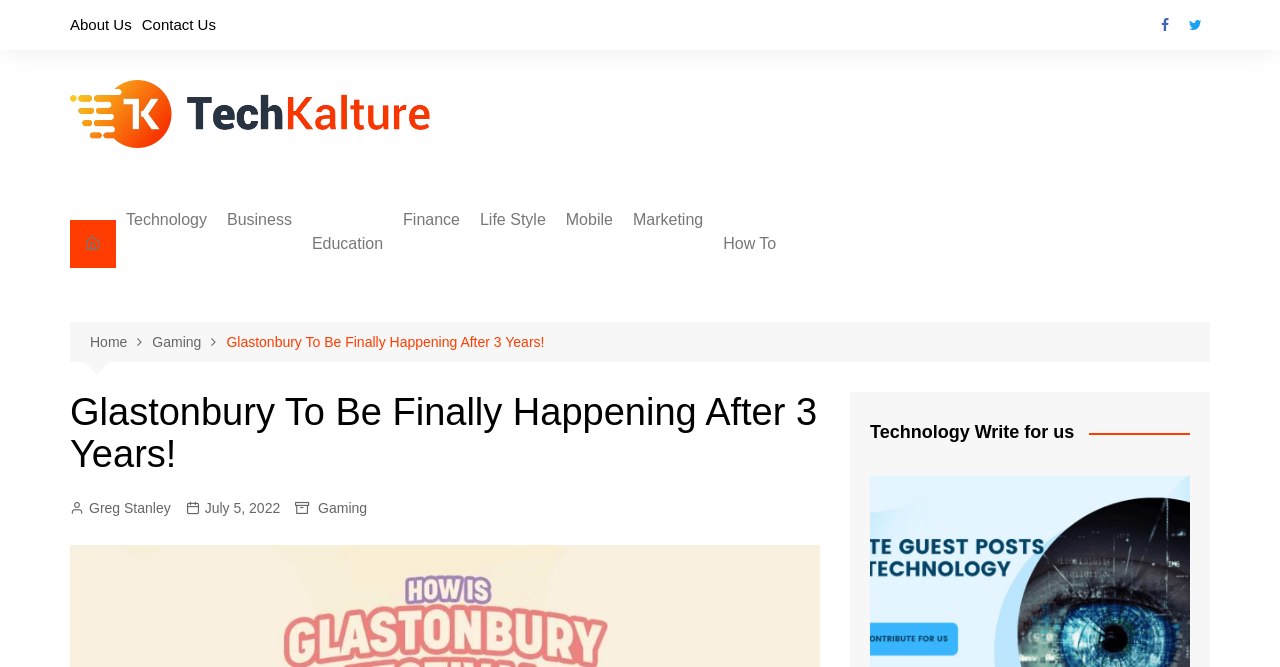Based on the element description How To, identify the bounding box coordinates for the UI element. The coordinates should be in the format (top-left x, top-left y, bottom-right x, bottom-right y) and within the 0 to 1 range.

[0.557, 0.33, 0.614, 0.402]